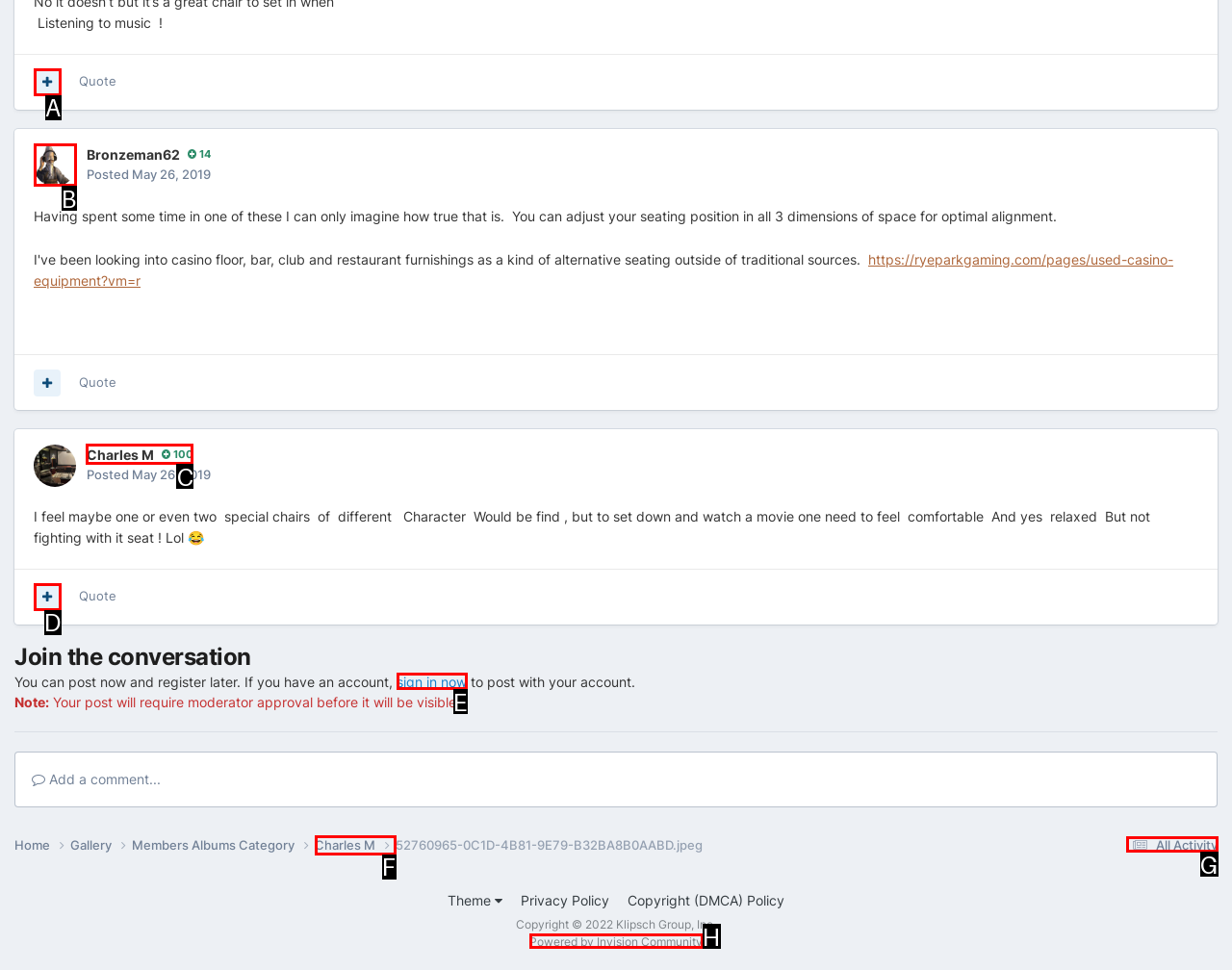Tell me which one HTML element I should click to complete the following task: View Charles M's profile Answer with the option's letter from the given choices directly.

C